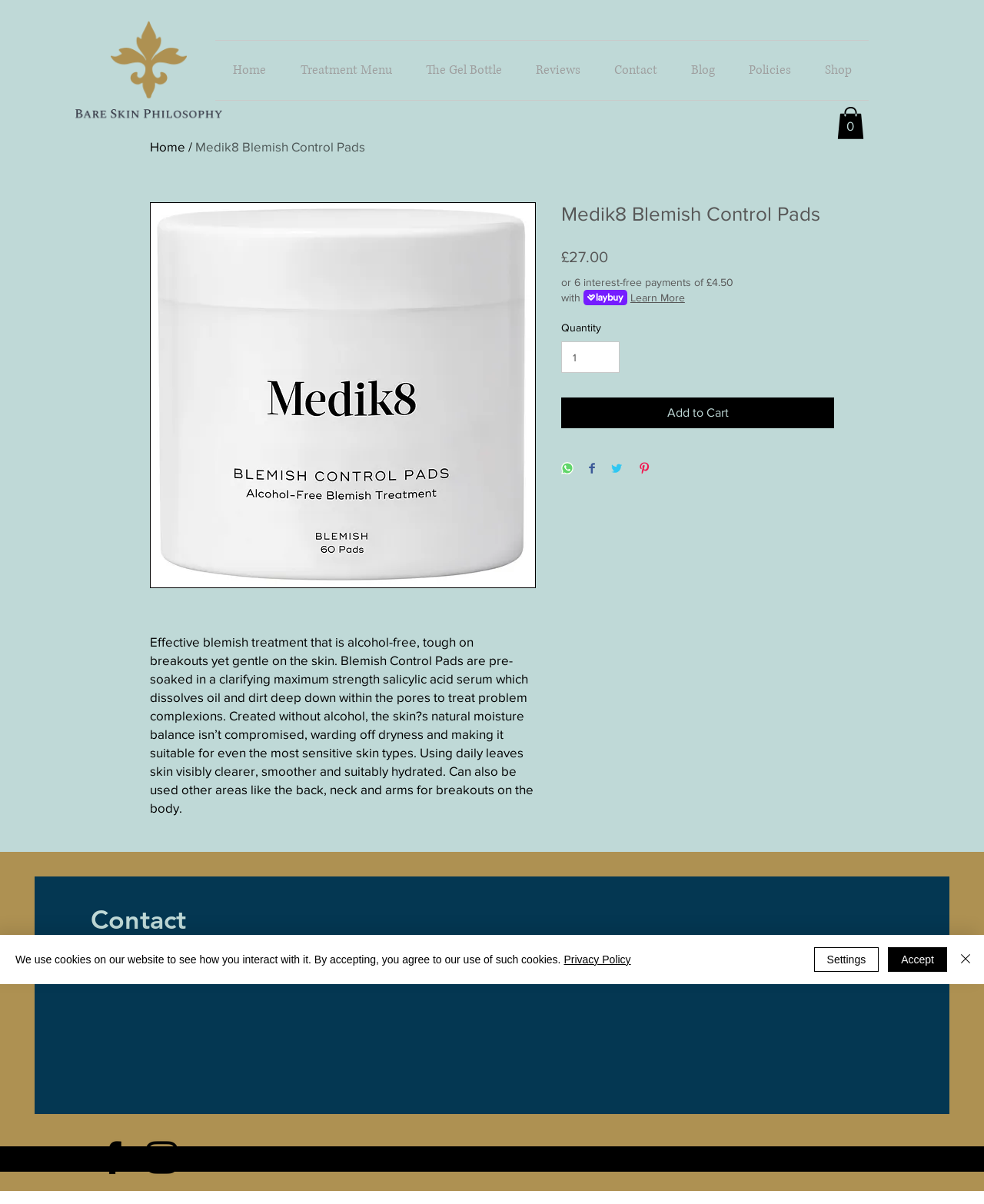Please find the bounding box coordinates (top-left x, top-left y, bottom-right x, bottom-right y) in the screenshot for the UI element described as follows: Add to Cart

[0.57, 0.33, 0.848, 0.356]